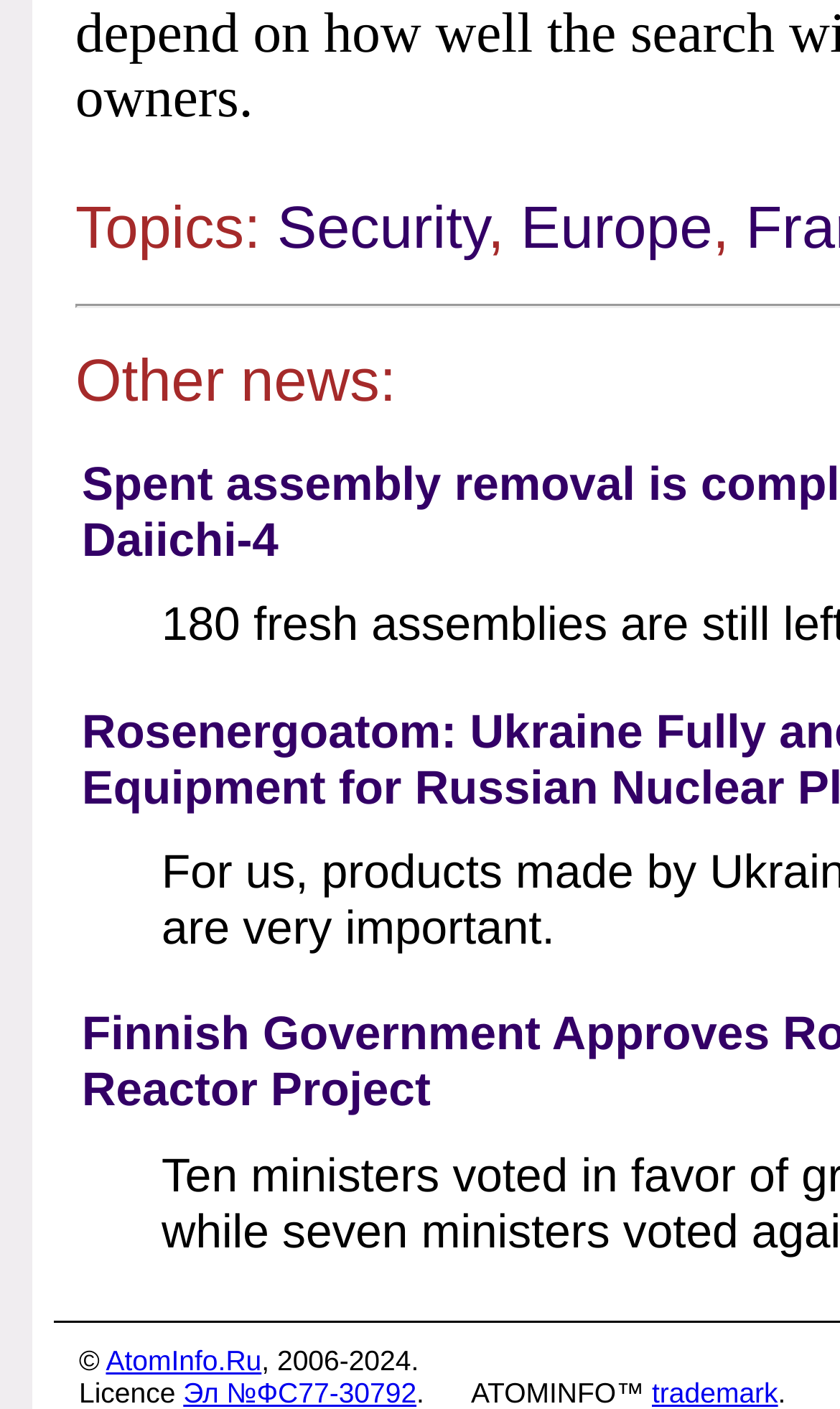What is the first link on the top?
Based on the image, give a concise answer in the form of a single word or short phrase.

Security